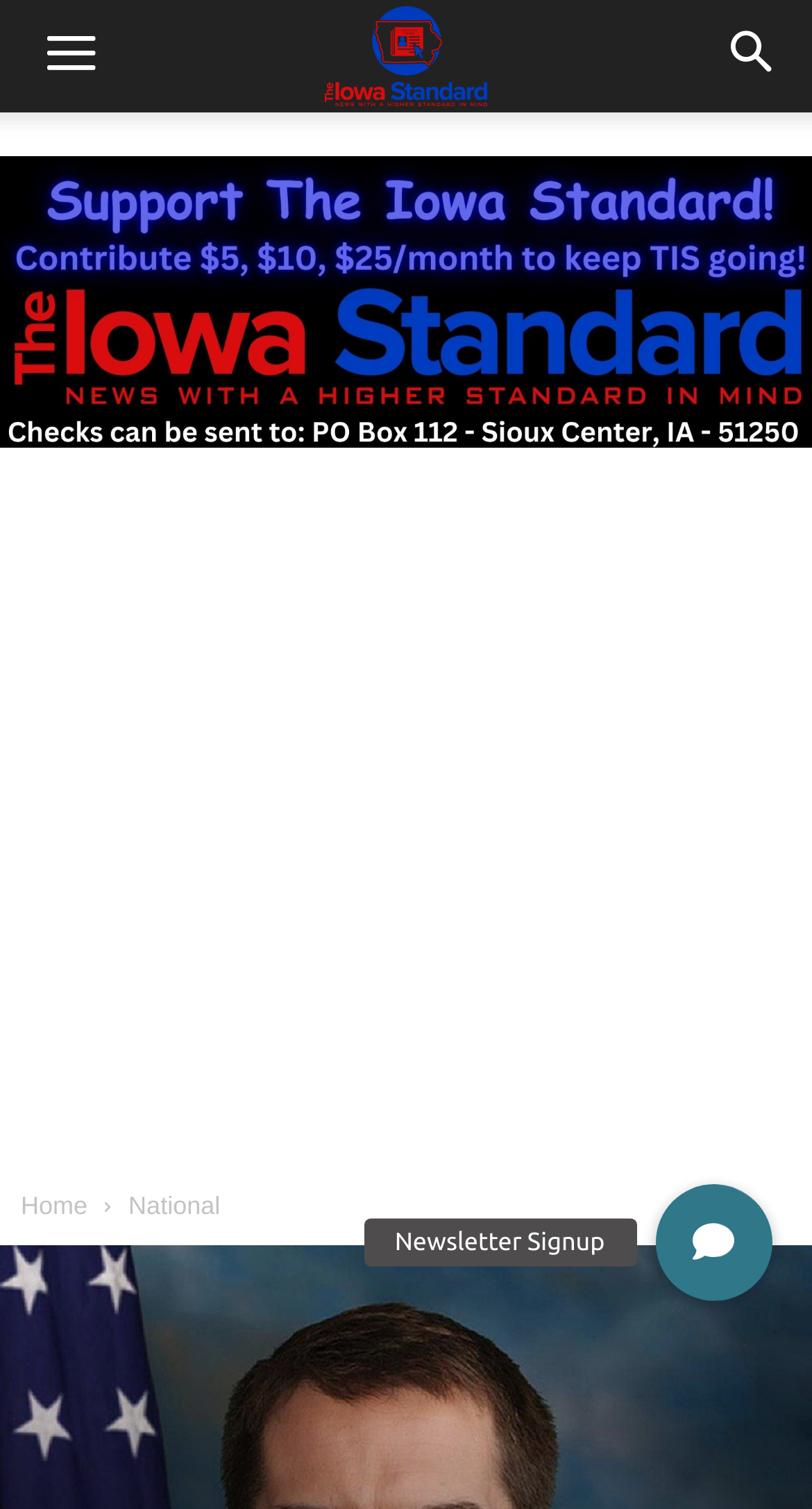Create a detailed summary of all the visual and textual information on the webpage.

The webpage is about Senator Tom Cotton's introduction of the Ensuring Sound Guidance (ESG) Act, which aims to protect Americans' savings and retirement accounts from politically-motivated asset managers. 

At the top left corner, there is a "Menu" button, and at the top right corner, there is a "Search" button. Below these buttons, there is a layout table that occupies the majority of the page. 

Within the layout table, there is a prominent link at the top, which is accompanied by a large image that spans the entire width of the page. This link and image combination takes up about a quarter of the page's height. 

Below this link and image, there is an iframe that occupies the rest of the layout table's space, which is labeled as an "Advertisement". 

At the bottom of the page, there are two links, "Home" and "National", positioned side by side, with "Home" being on the left and "National" being on the right. 

Finally, at the bottom right corner, there is a "Newsletter Signup" button.